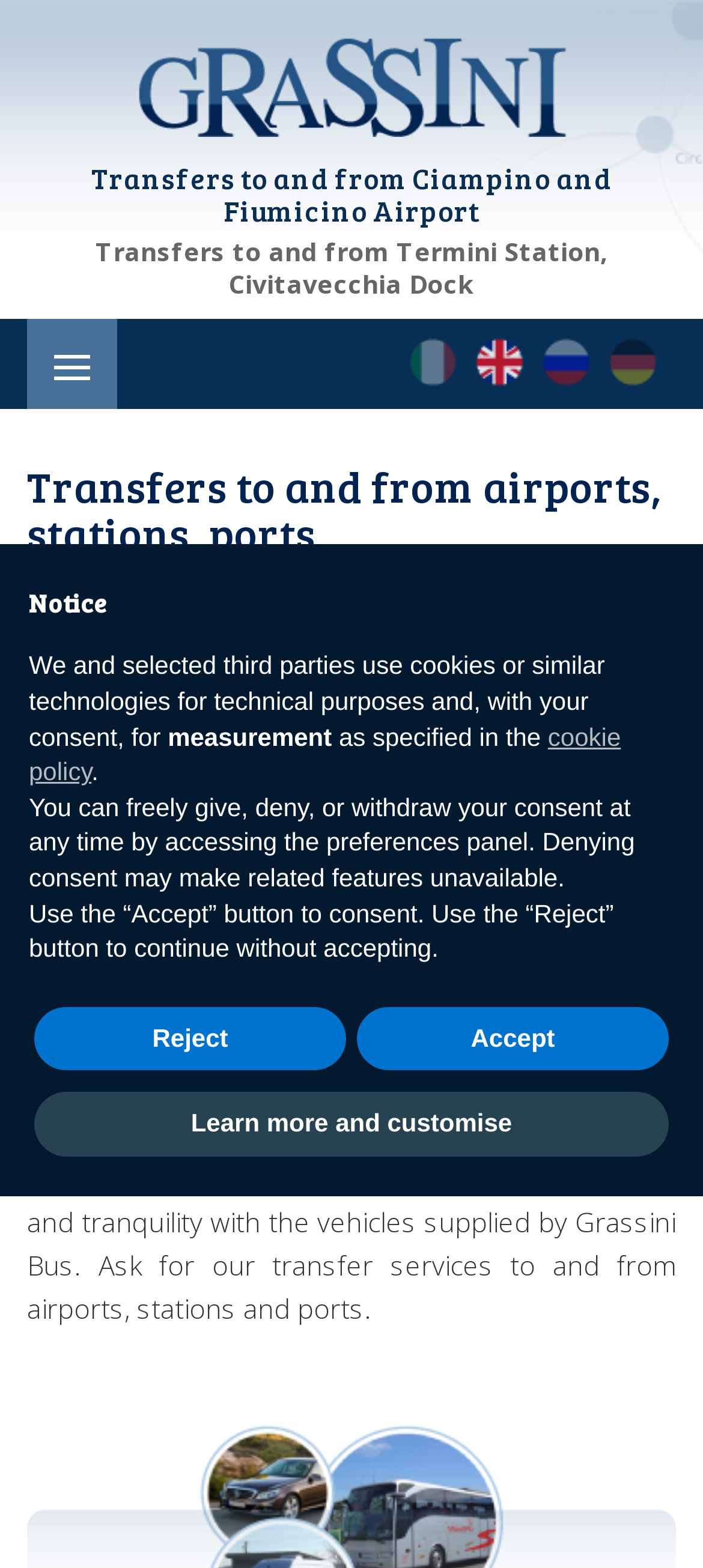Please locate the bounding box coordinates of the element that needs to be clicked to achieve the following instruction: "Select the IT language option". The coordinates should be four float numbers between 0 and 1, i.e., [left, top, right, bottom].

[0.579, 0.229, 0.651, 0.252]